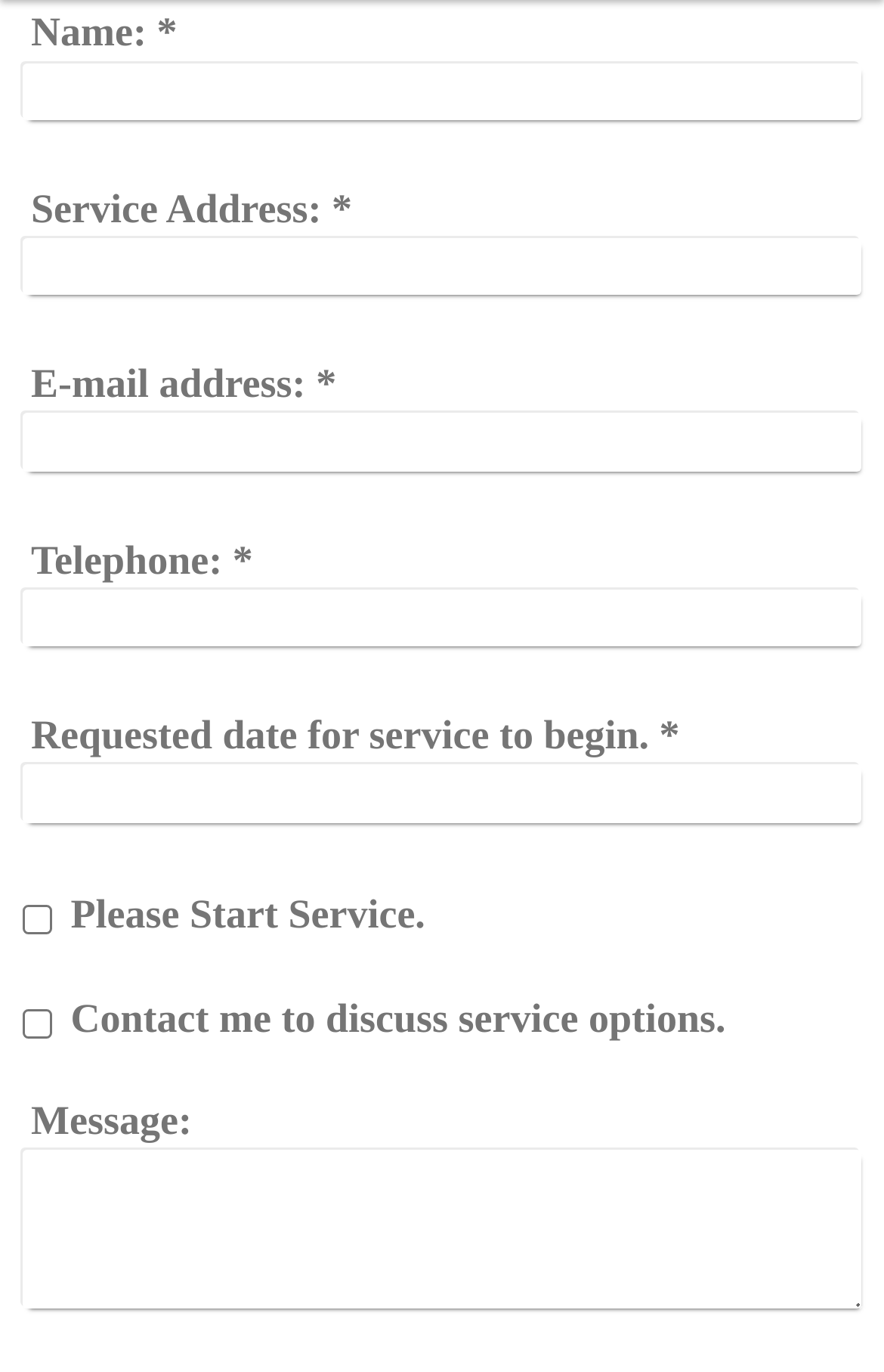What is the vertical order of the fields?
Look at the image and respond with a single word or a short phrase.

Name, Service Address, E-mail address, Telephone, Requested date, Checkboxes, Message